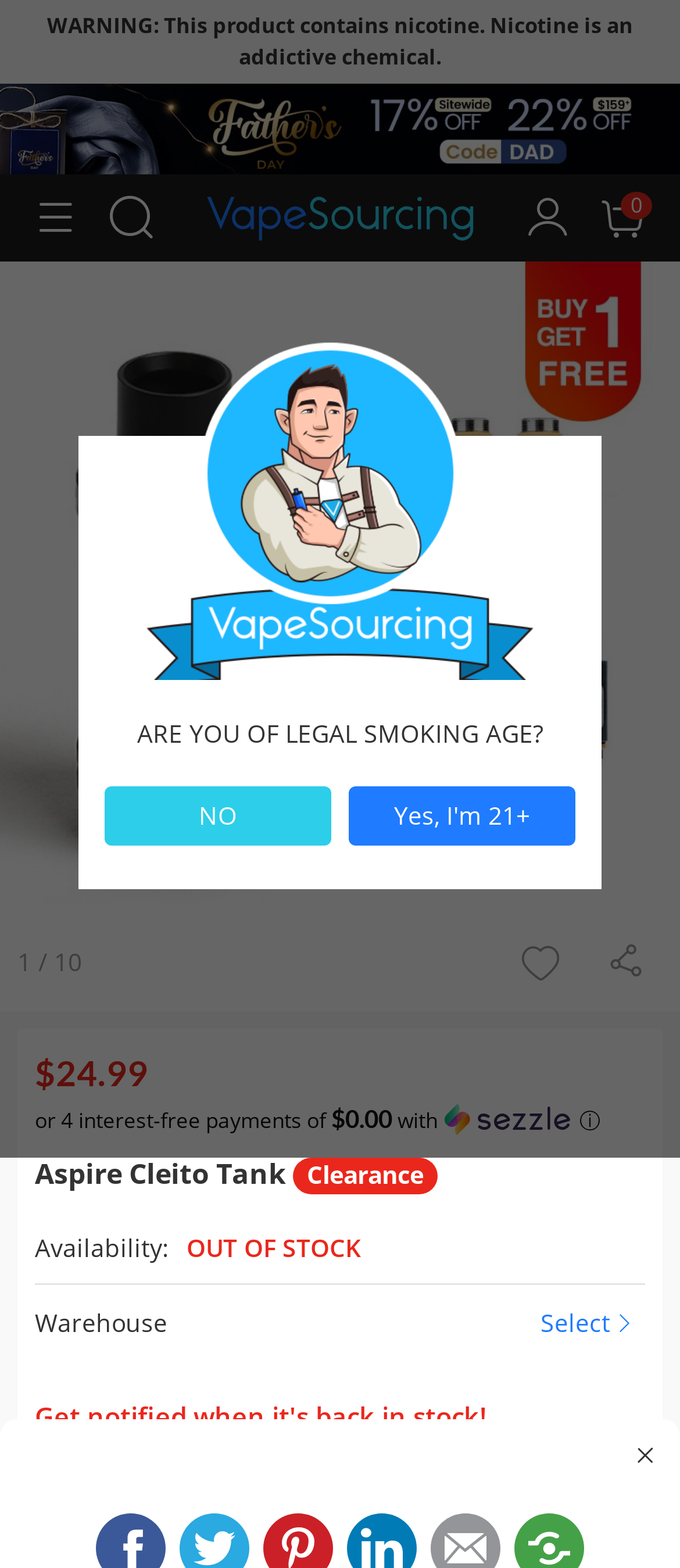Please find and generate the text of the main heading on the webpage.

Aspire Cleito Tank Clearance